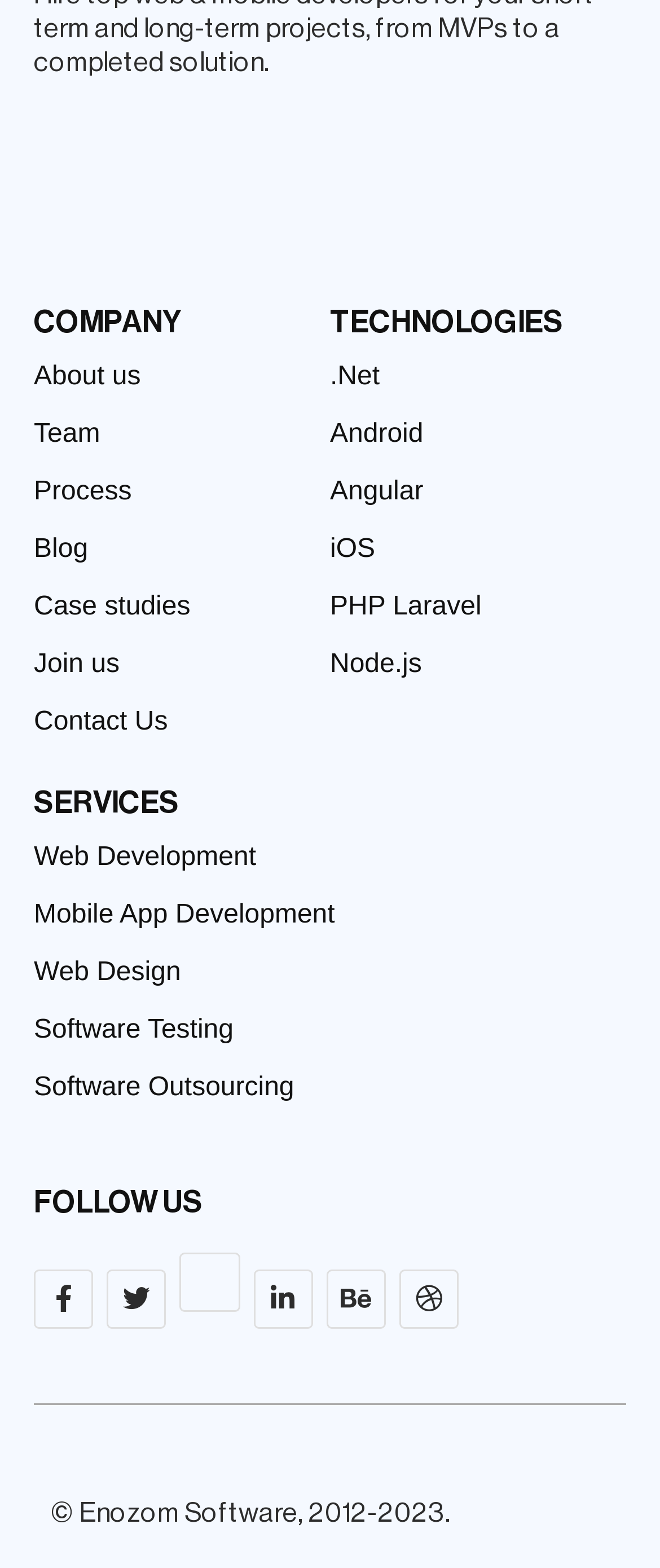Find and specify the bounding box coordinates that correspond to the clickable region for the instruction: "Check the company's blog".

[0.051, 0.333, 0.5, 0.369]